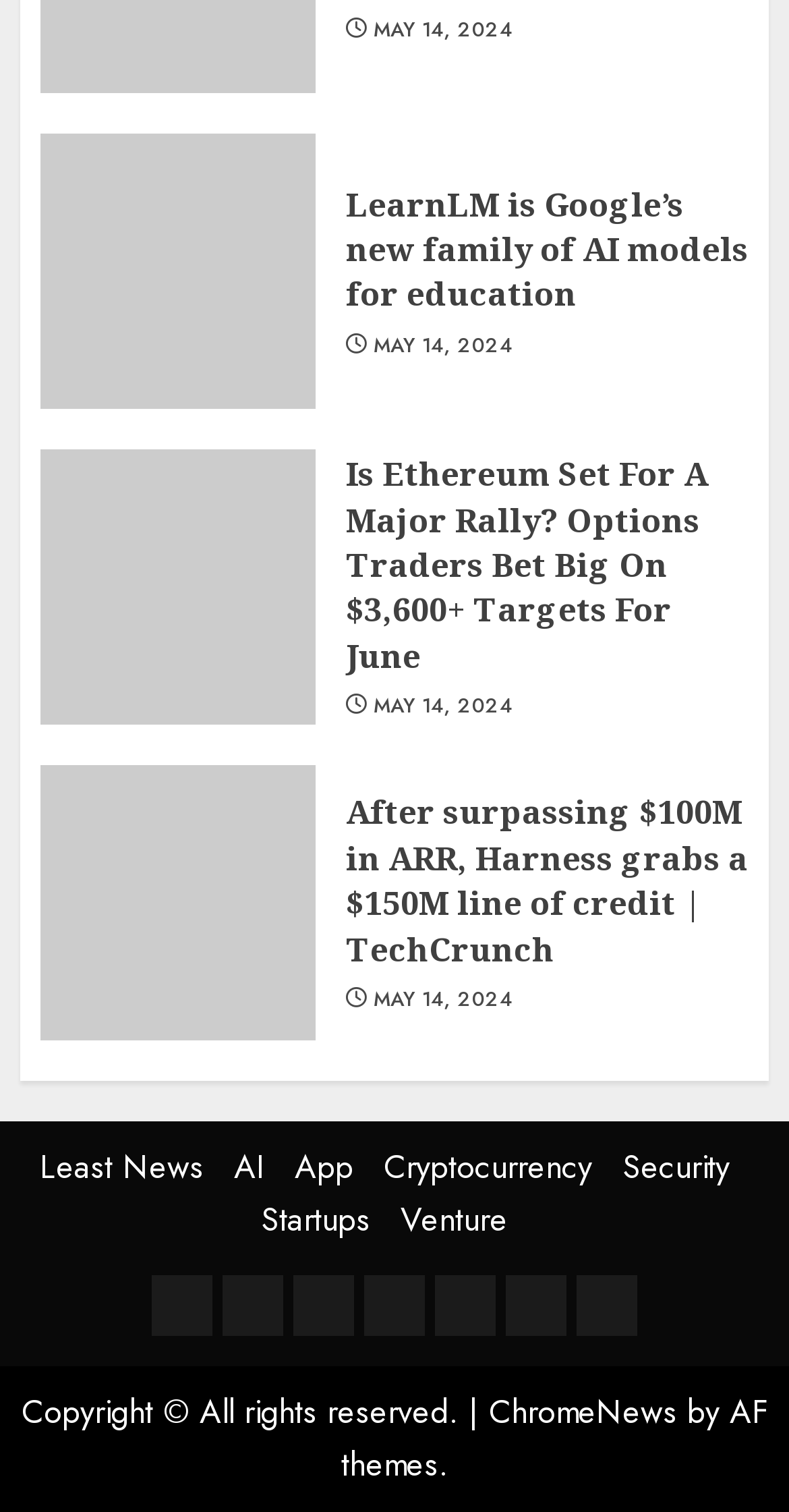Identify the bounding box for the given UI element using the description provided. Coordinates should be in the format (top-left x, top-left y, bottom-right x, bottom-right y) and must be between 0 and 1. Here is the description: May 14, 2024

[0.473, 0.01, 0.649, 0.029]